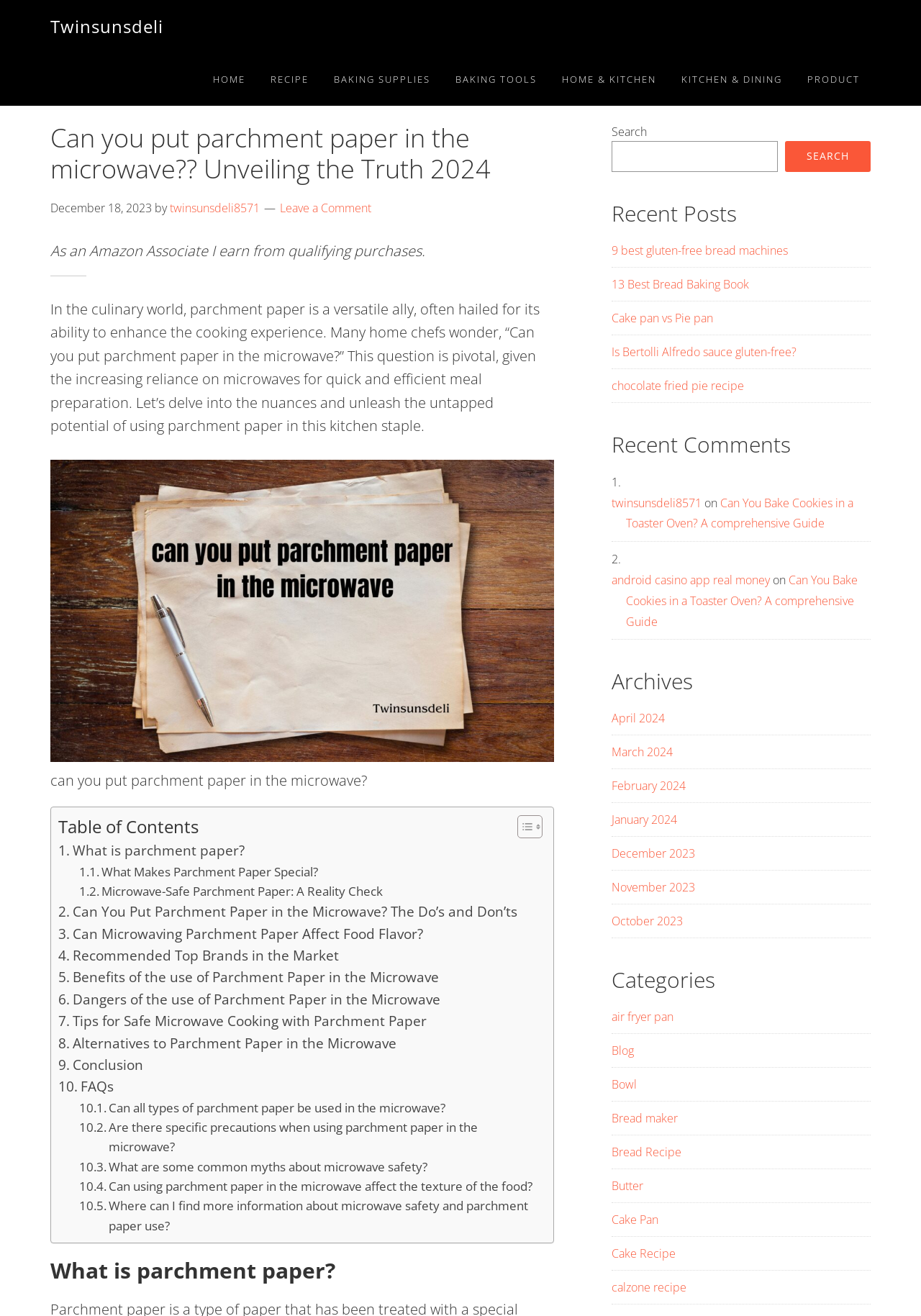Find the bounding box of the element with the following description: "9 best gluten-free bread machines". The coordinates must be four float numbers between 0 and 1, formatted as [left, top, right, bottom].

[0.664, 0.184, 0.855, 0.196]